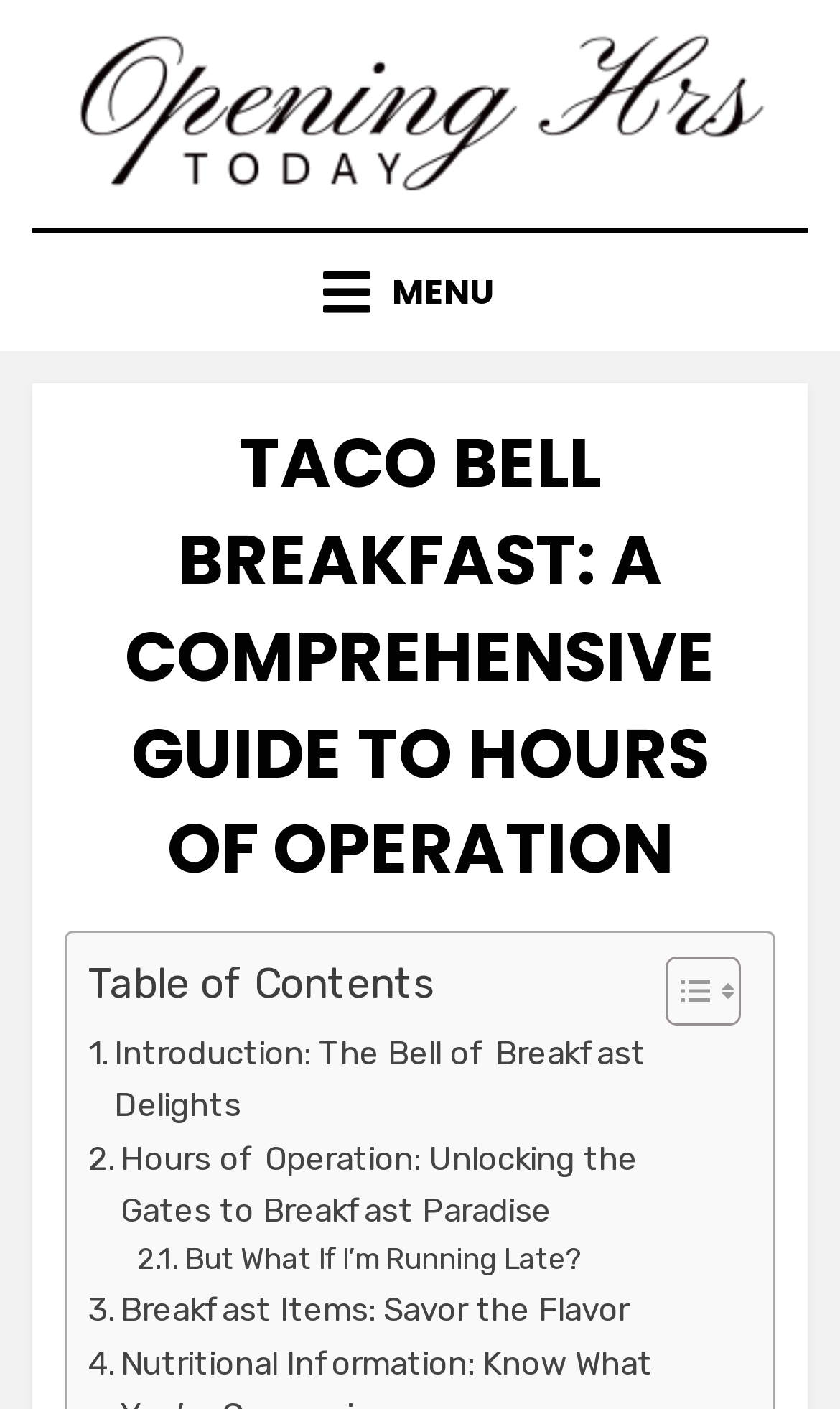Construct a comprehensive caption that outlines the webpage's structure and content.

The webpage is about Taco Bell's breakfast menu and hours of operation. At the top, there is a link "Opening Hours Today" with an accompanying image, taking up most of the top section. Below this, there is a menu link "\uf0c9 MENU" on the left side, and a header section on the right side with the title "TACO BELL BREAKFAST: A COMPREHENSIVE GUIDE TO HOURS OF OPERATION" in a large font.

Under the header, there is a section with the author's name "admin" and the posting date "December 2, 2023". Below this, there is a table of contents section with a heading "Table of Contents" and a toggle button to expand or collapse the contents. The table of contents has several links to different sections of the article, including "Introduction: The Bell of Breakfast Delights", "Hours of Operation: Unlocking the Gates to Breakfast Paradise", "But What If I’m Running Late?", and "Breakfast Items: Savor the Flavor". These links are stacked vertically, with the introduction section at the top and the breakfast items section at the bottom.